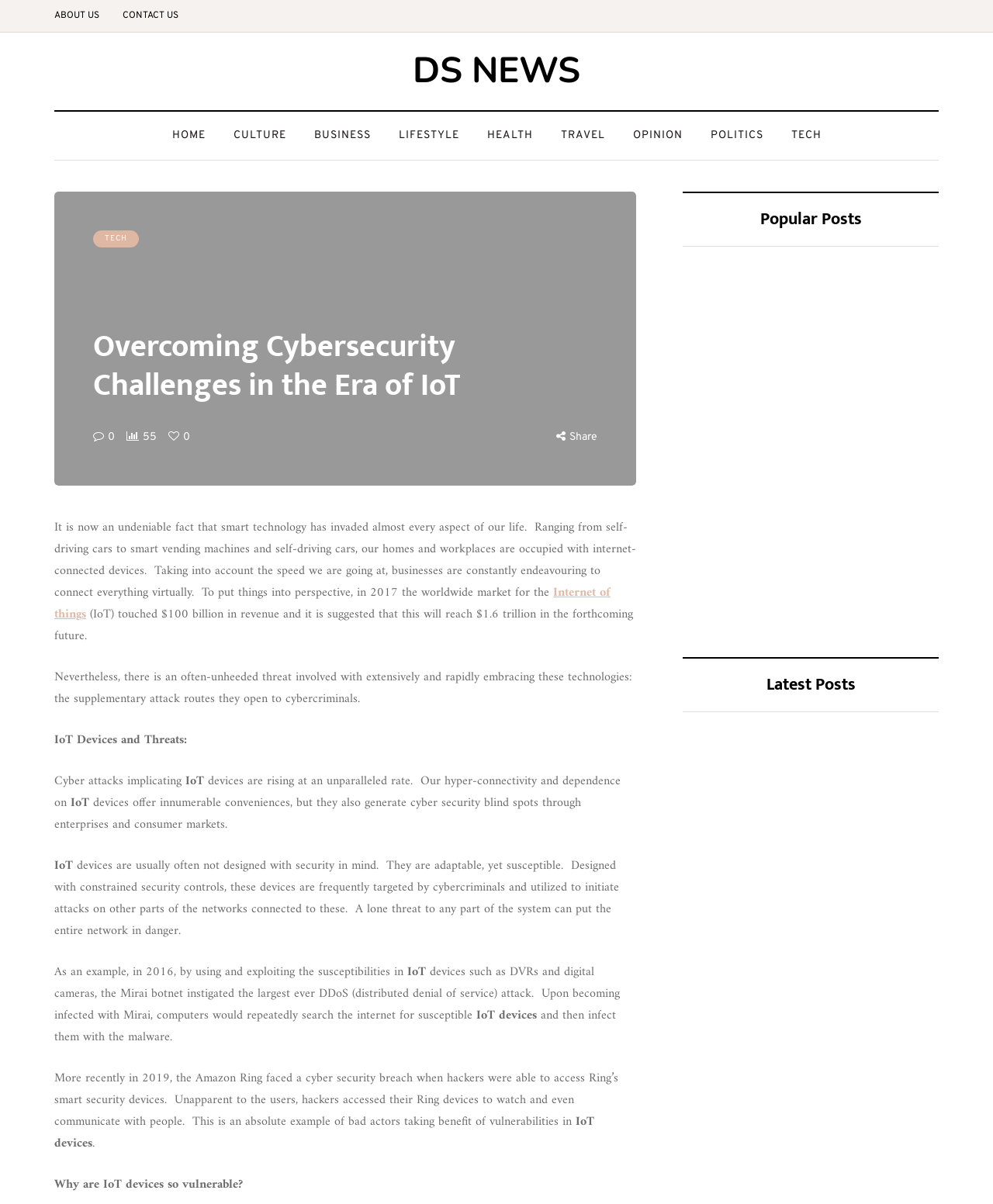Indicate the bounding box coordinates of the clickable region to achieve the following instruction: "visit about page."

None